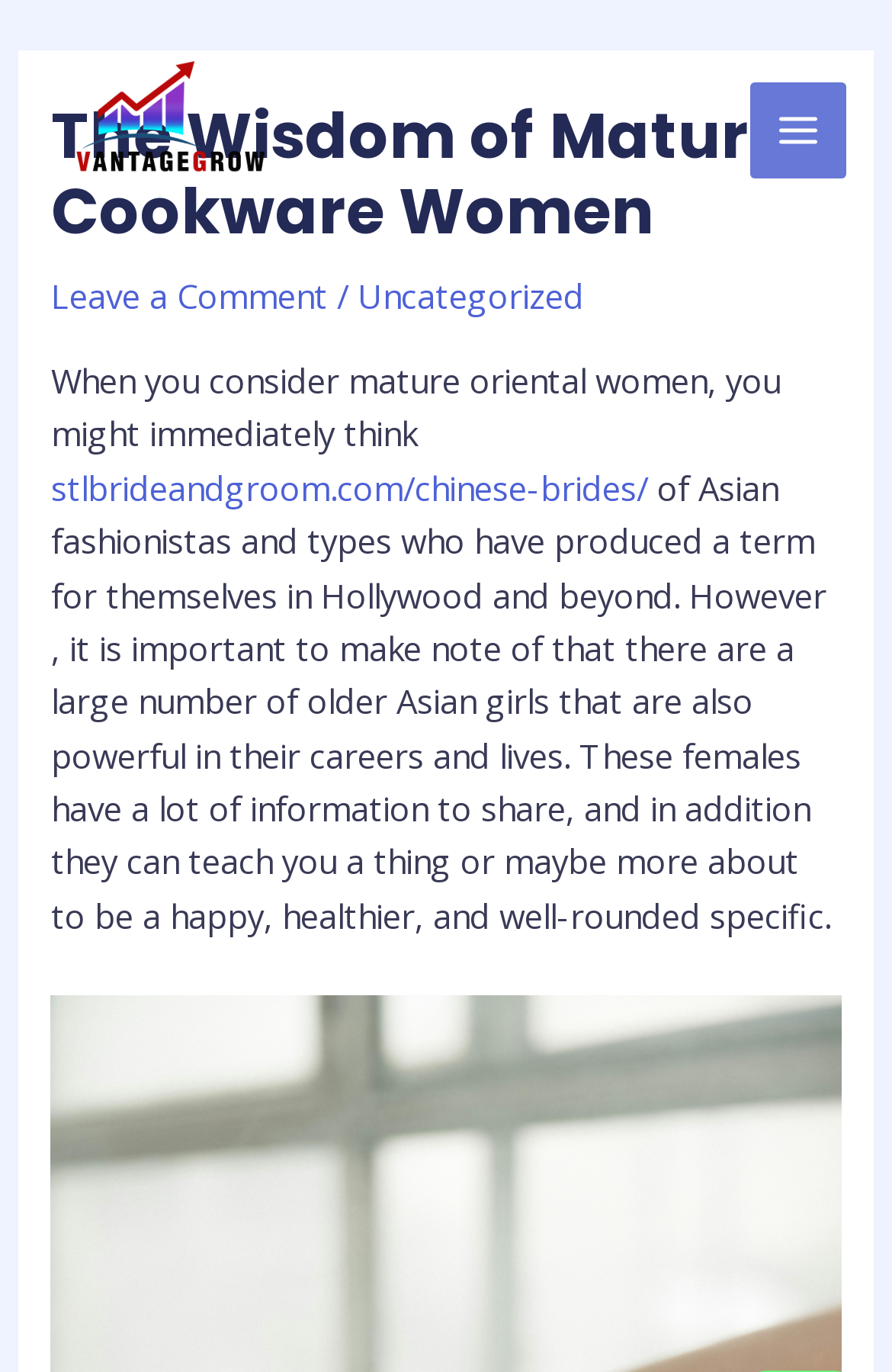Please provide the bounding box coordinates in the format (top-left x, top-left y, bottom-right x, bottom-right y). Remember, all values are floating point numbers between 0 and 1. What is the bounding box coordinate of the region described as: Leave a Comment

[0.058, 0.199, 0.368, 0.232]